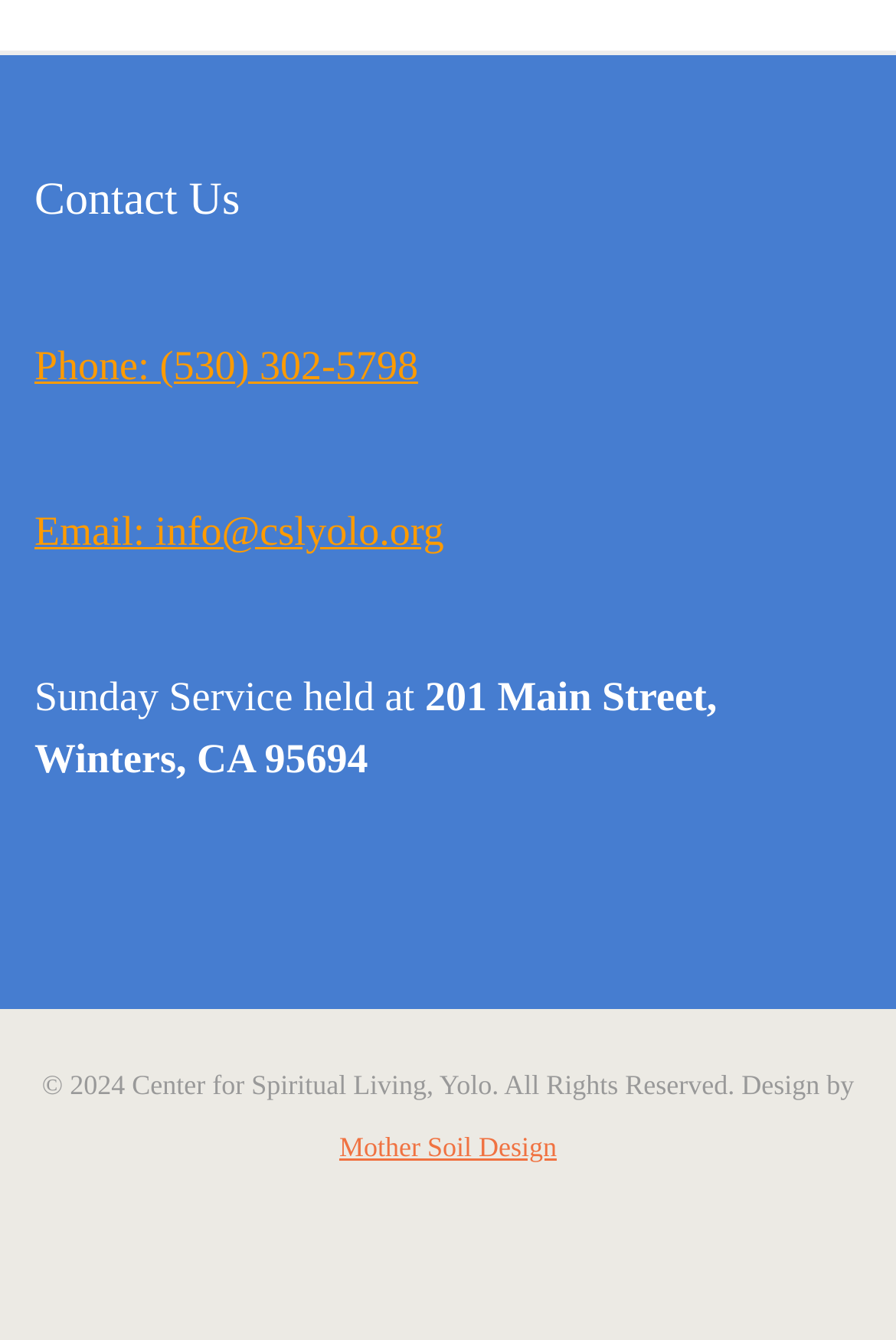Extract the bounding box for the UI element that matches this description: "Mother Soil Design".

[0.379, 0.844, 0.621, 0.868]